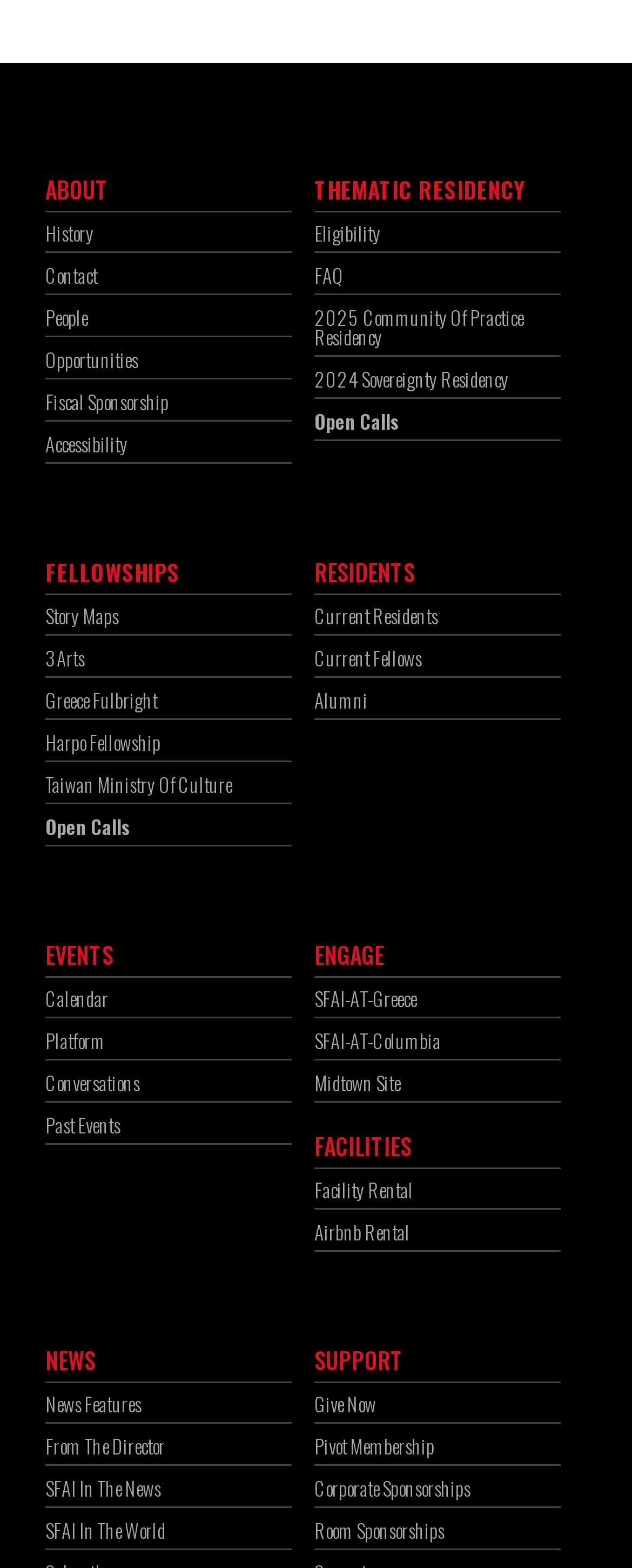Identify the bounding box coordinates of the clickable region to carry out the given instruction: "Click on ABOUT link".

[0.072, 0.11, 0.172, 0.131]